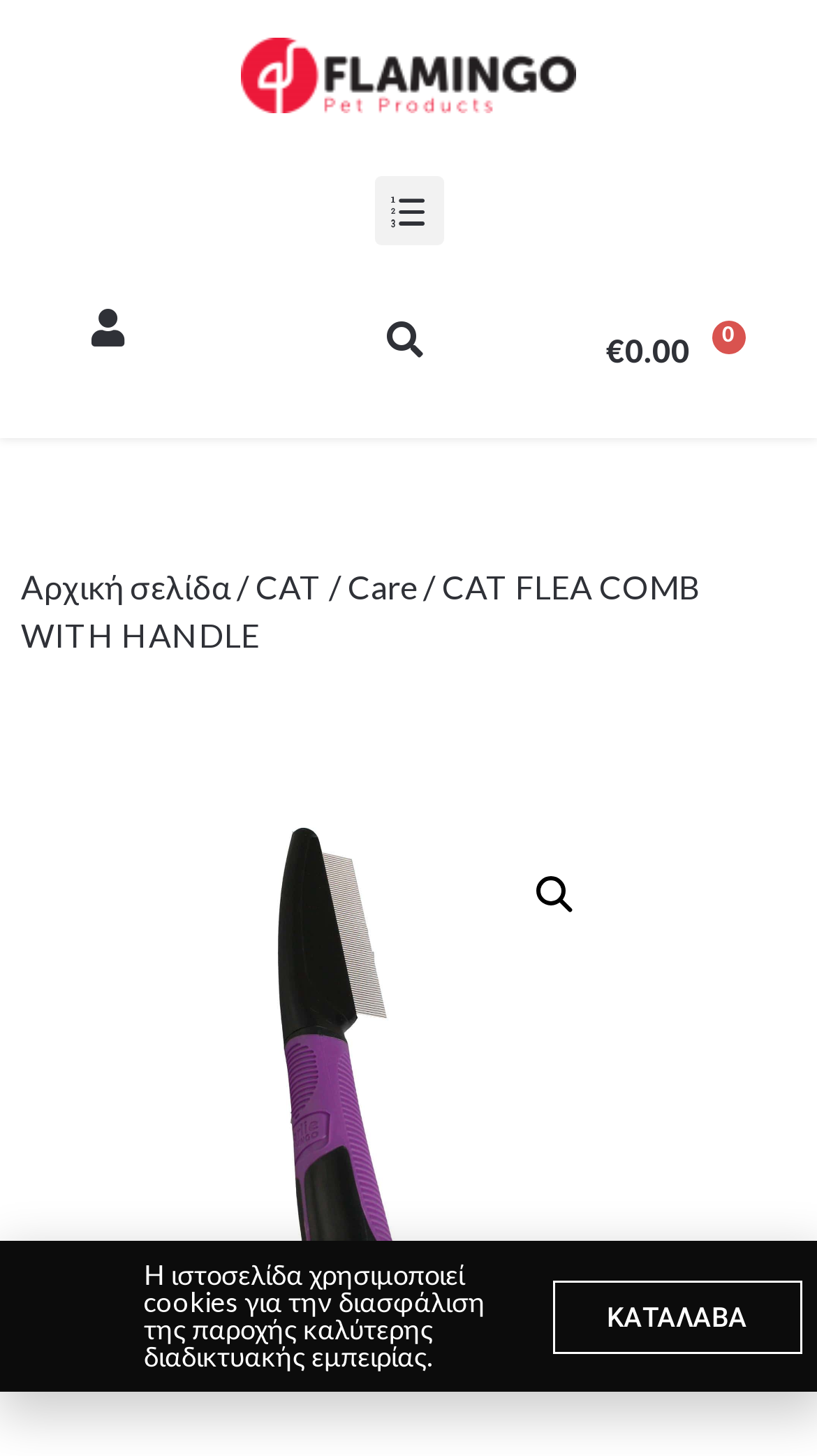Using the description "Αρχική σελίδα", locate and provide the bounding box of the UI element.

[0.026, 0.39, 0.282, 0.416]